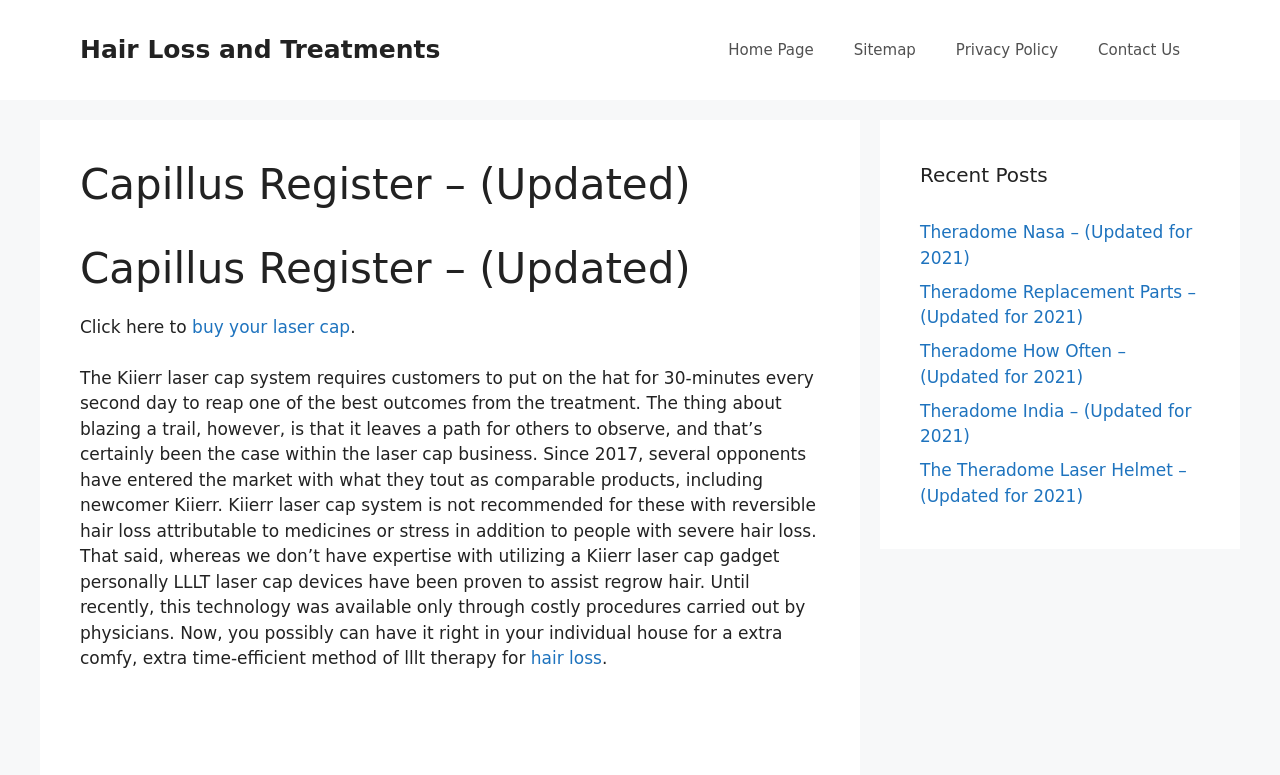Provide your answer in one word or a succinct phrase for the question: 
What is the recommended usage time for the Kiierr laser cap system?

30 minutes every second day